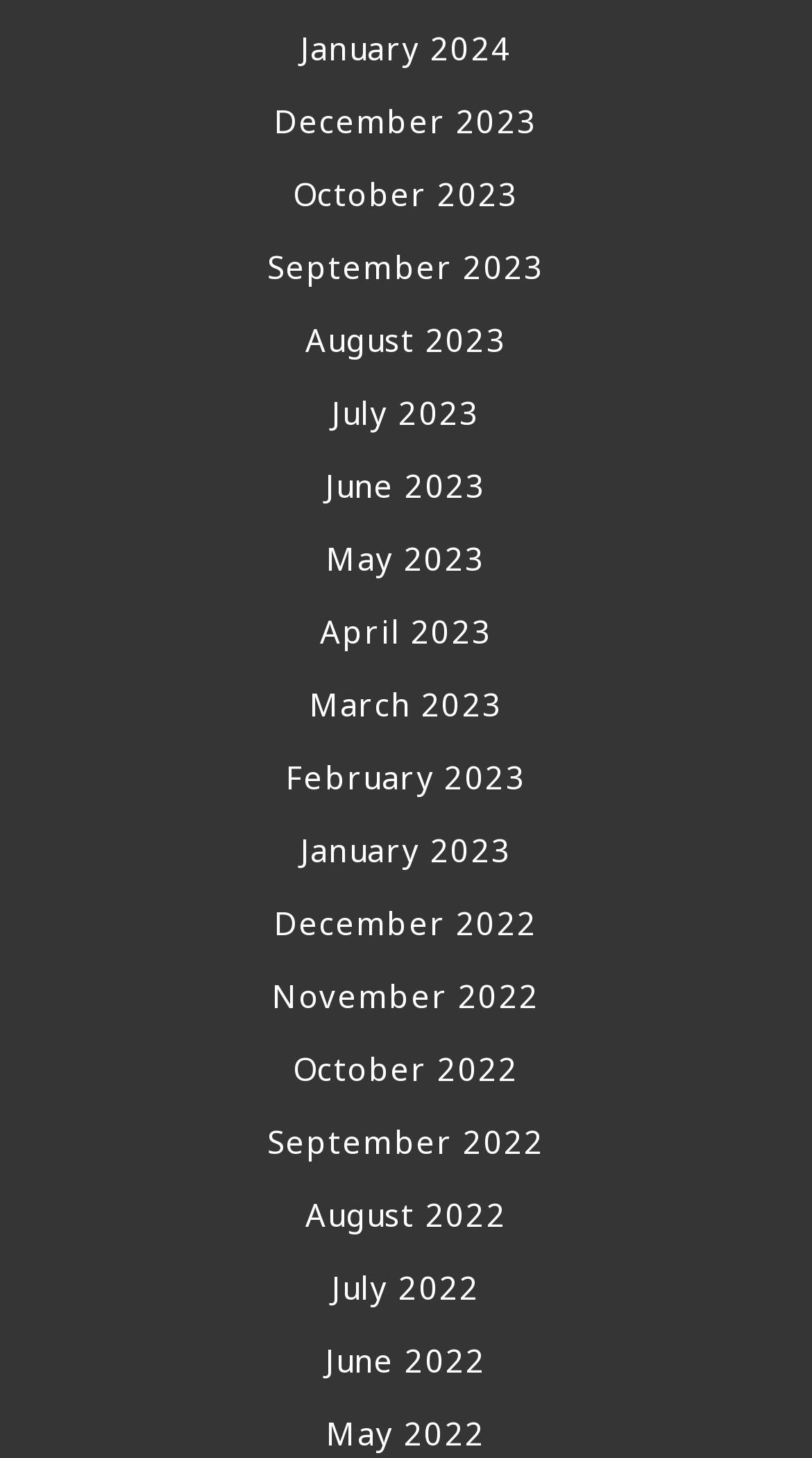What is the latest month listed?
Answer the question in as much detail as possible.

I examined the list of links on the webpage and found that the latest month listed is January 2024, which is at the top of the list.